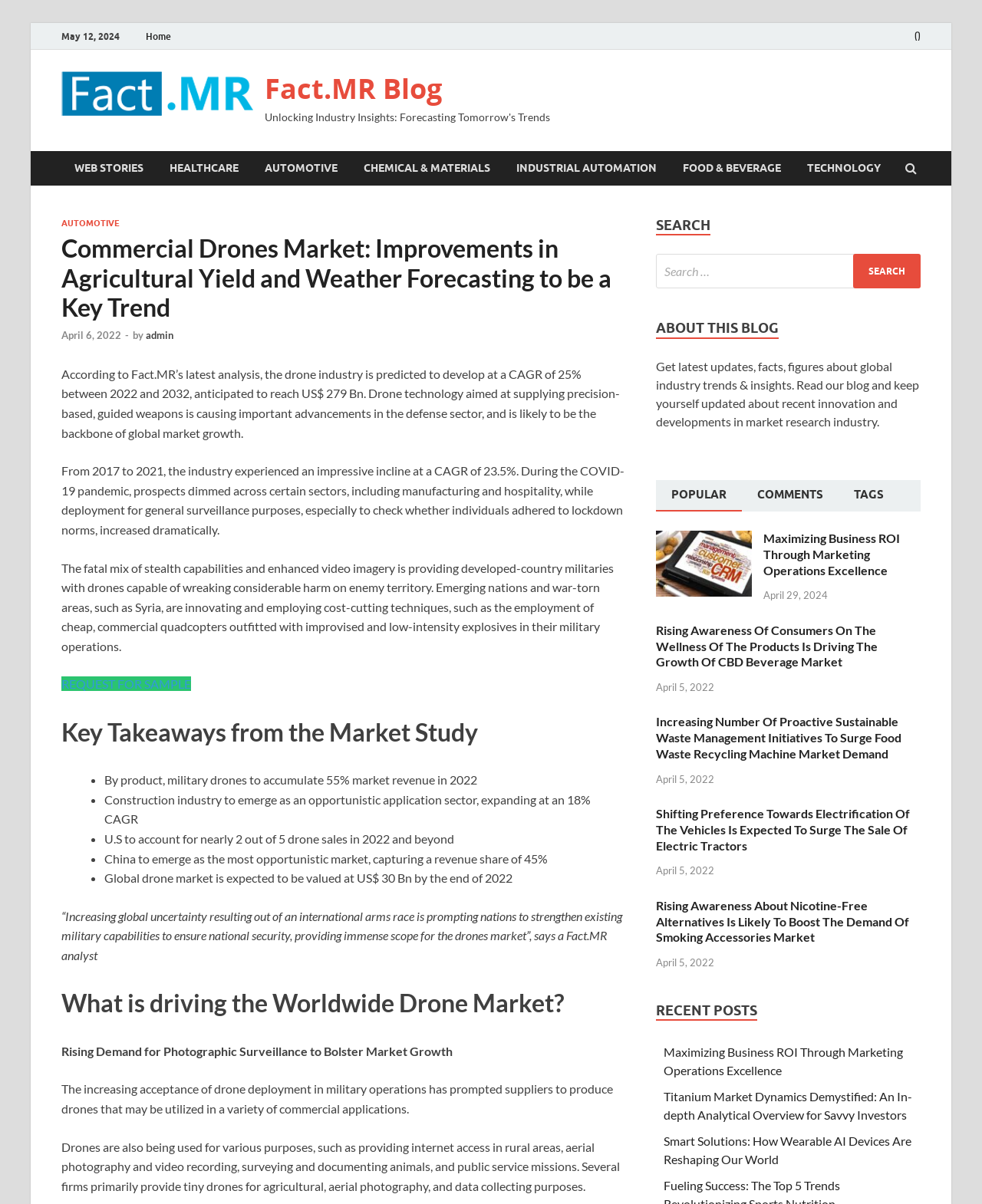Indicate the bounding box coordinates of the clickable region to achieve the following instruction: "read the 'Commercial Drones Market' article."

[0.062, 0.195, 0.637, 0.268]